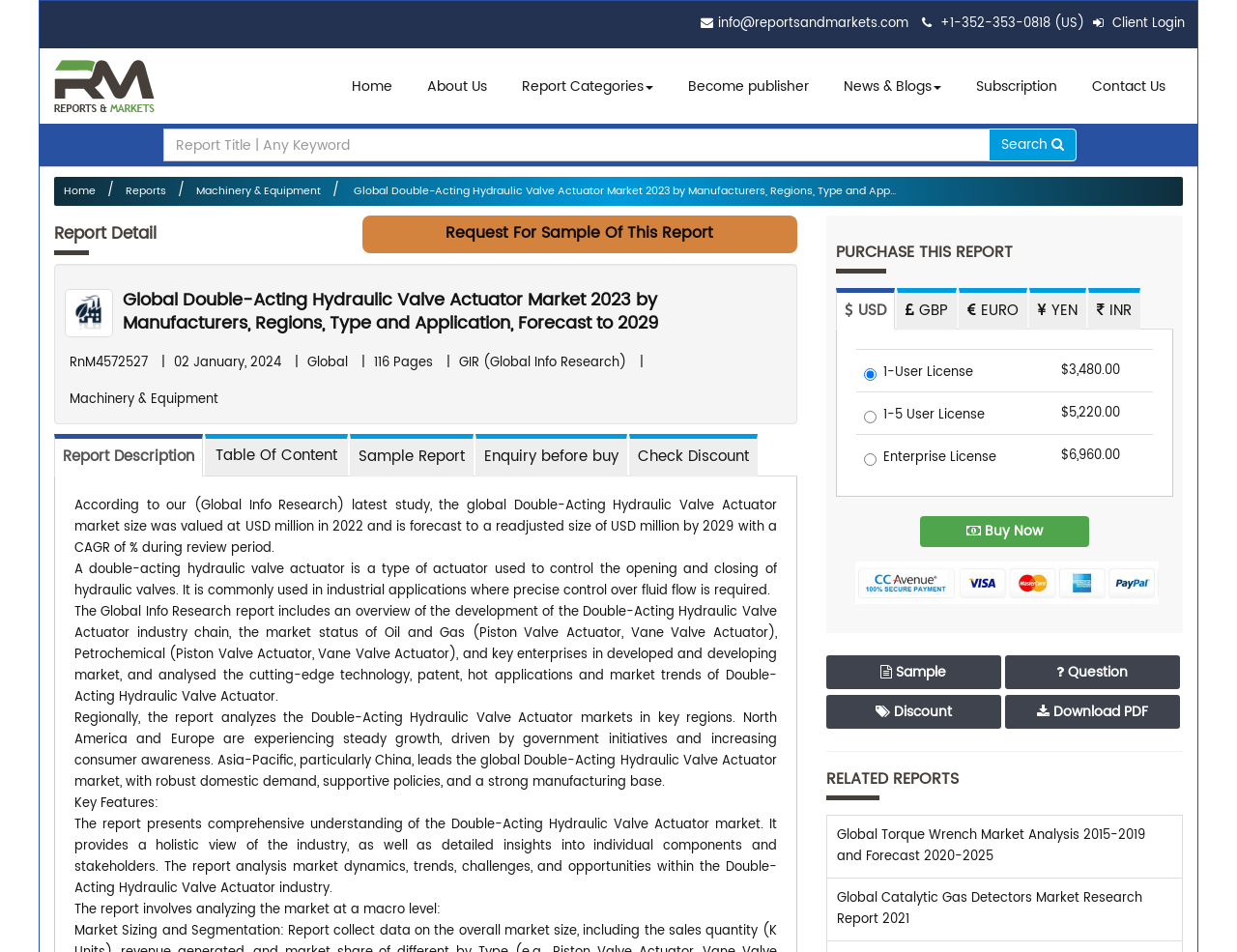What is the price of the 1-User License?
Based on the image, answer the question with as much detail as possible.

The price of the 1-User License can be found in the table element with the gridcell containing the text '$3,480.00'.